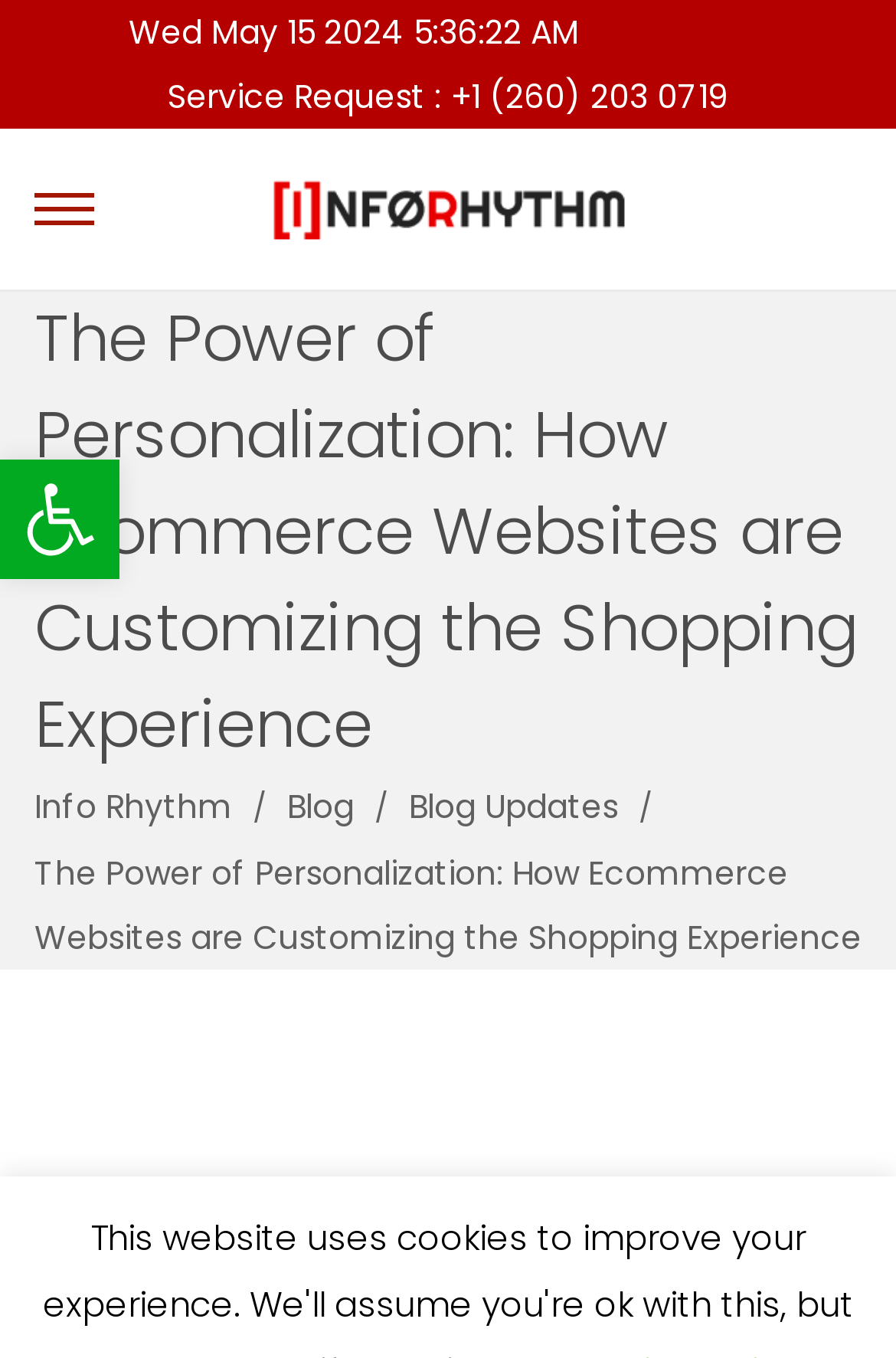Give an in-depth explanation of the webpage layout and content.

The webpage is about Info Rhythm, a company that provides a range of IT services, including custom software development, cloud computing, data analytics, digital marketing, and e-commerce. 

At the top left corner, there is a button to open the toolbar accessibility tools, accompanied by a small image. Next to it, there is a button displaying the current date and time. Below these elements, there is a static text providing a service request phone number. 

On the top right side, there are two links, "Skip to navigation" and "Skip to content", which are positioned closely together. Nearby, there is a link to the Info Rhythm logo, which is also an image. 

The main heading, "The Power of Personalization: How Ecommerce Websites are Customizing the Shopping Experience", is located in the middle of the page, spanning almost the entire width. Below the heading, there are three links: "Info Rhythm", "Blog", and "Blog Updates", which are positioned in a horizontal line. 

Further down, there is a static text that repeats the main heading. At the bottom of the page, there is a search box that occupies most of the width.